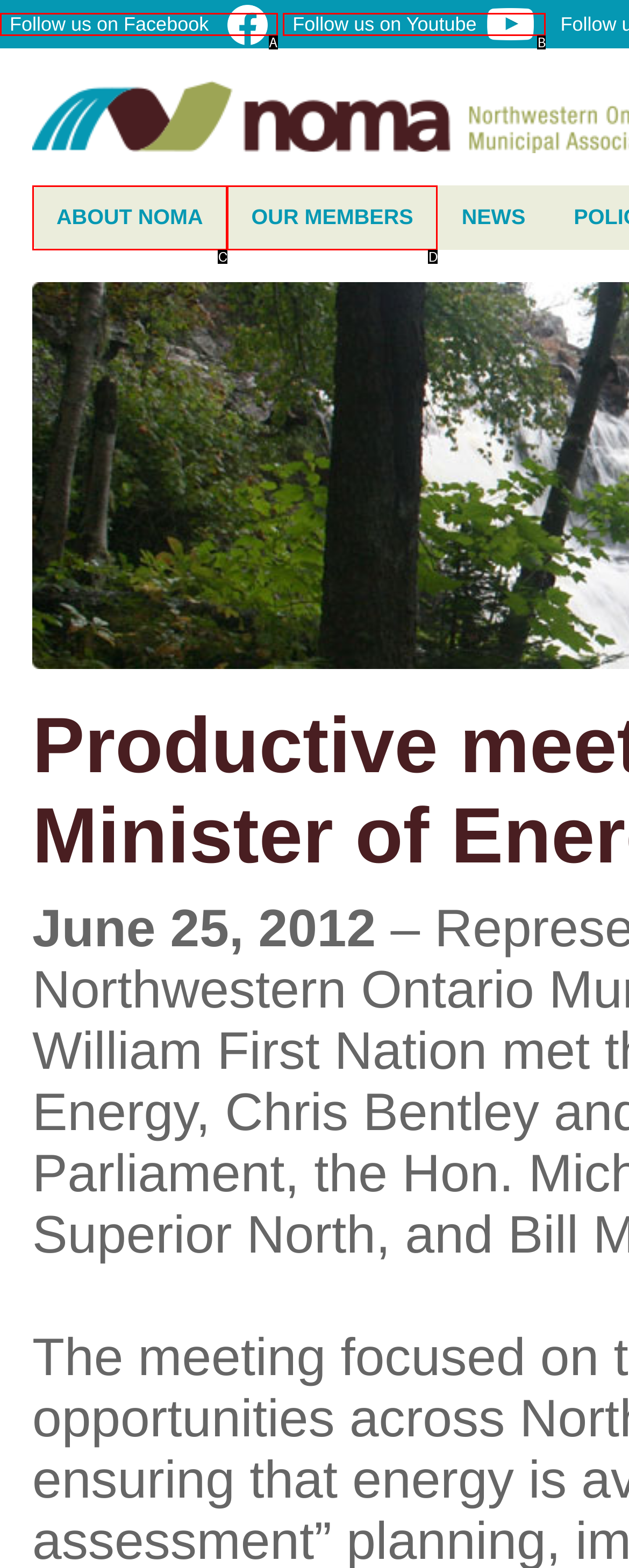With the description: Follow us on Youtube, find the option that corresponds most closely and answer with its letter directly.

B